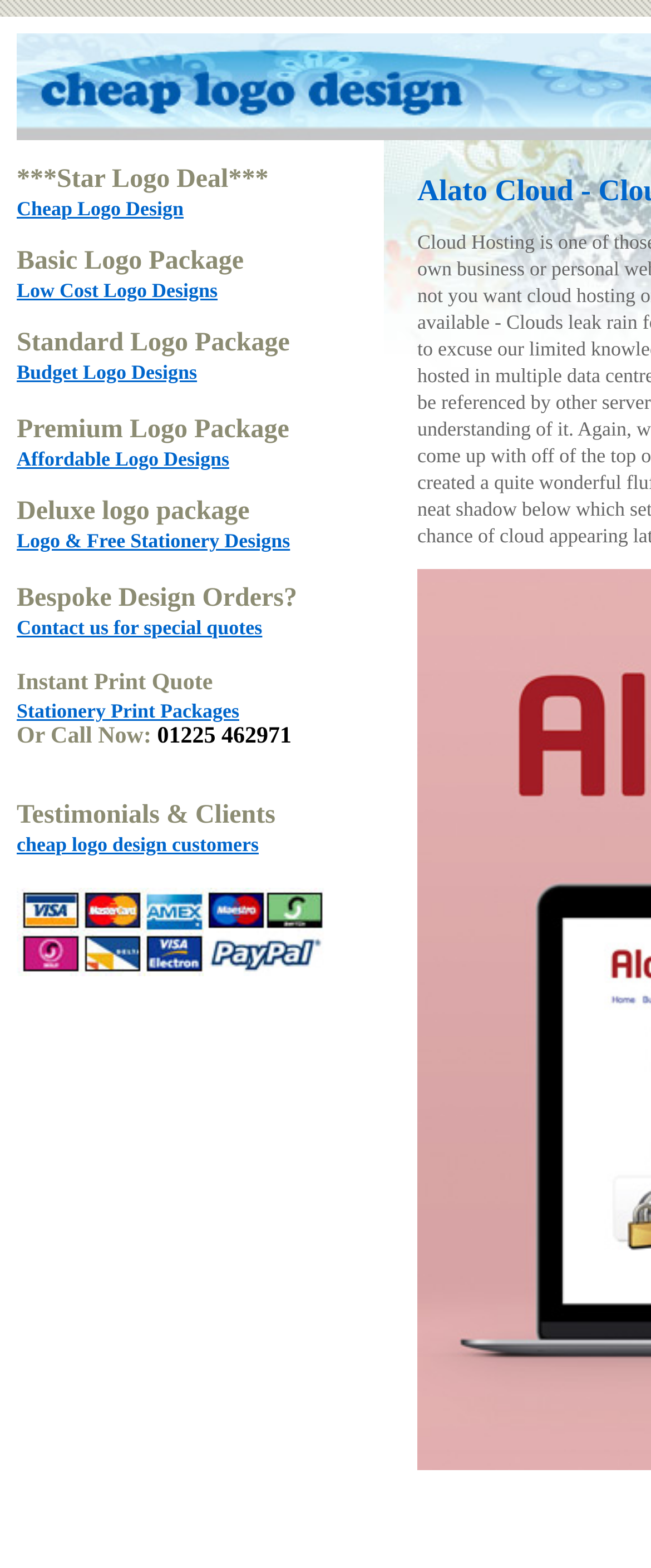Could you specify the bounding box coordinates for the clickable section to complete the following instruction: "View Low Cost Logo Designs"?

[0.026, 0.178, 0.334, 0.193]